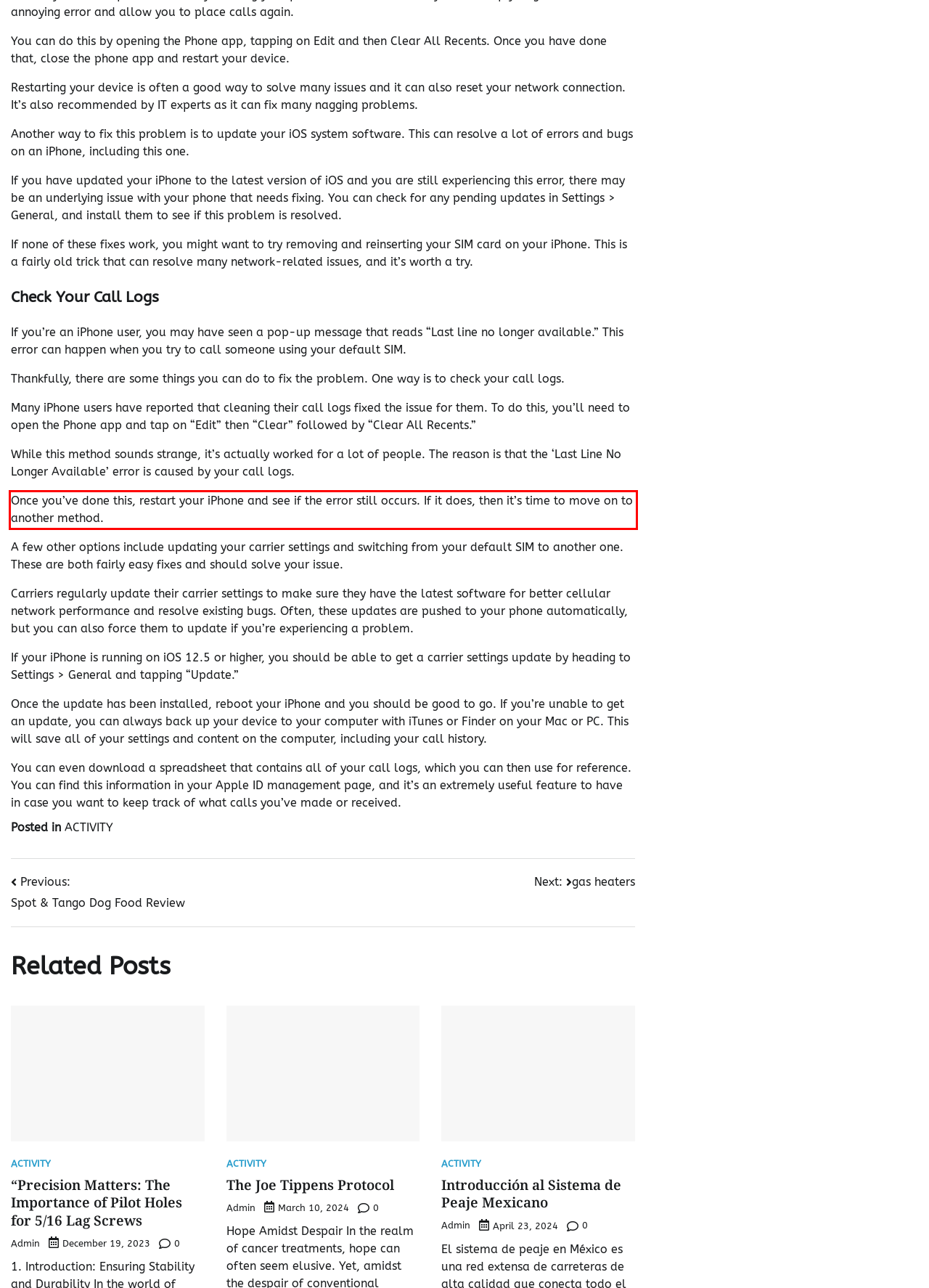Using the webpage screenshot, recognize and capture the text within the red bounding box.

Once you’ve done this, restart your iPhone and see if the error still occurs. If it does, then it’s time to move on to another method.